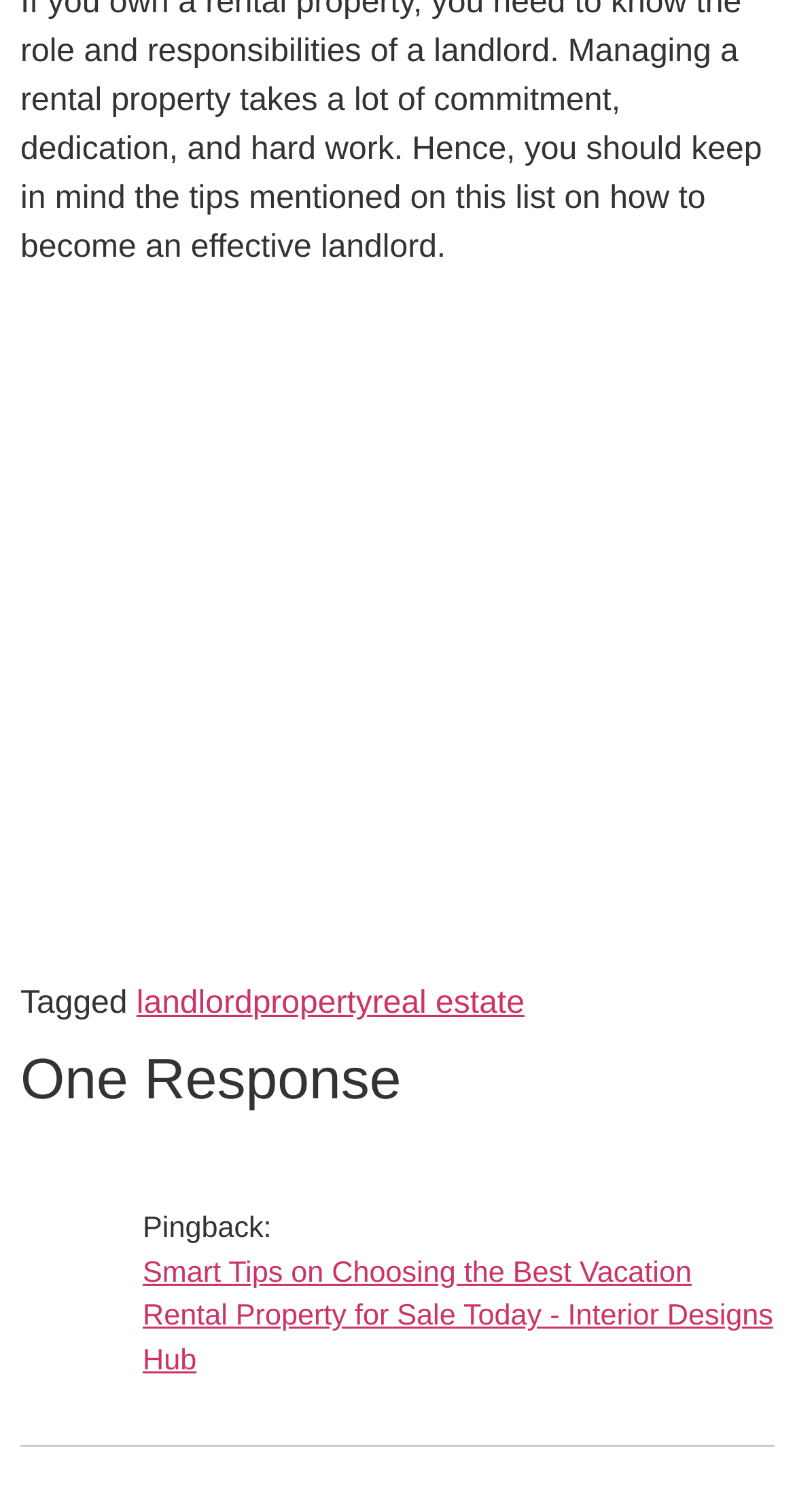Give a one-word or short phrase answer to this question: 
How many links are present in the 'Tagged' category?

3